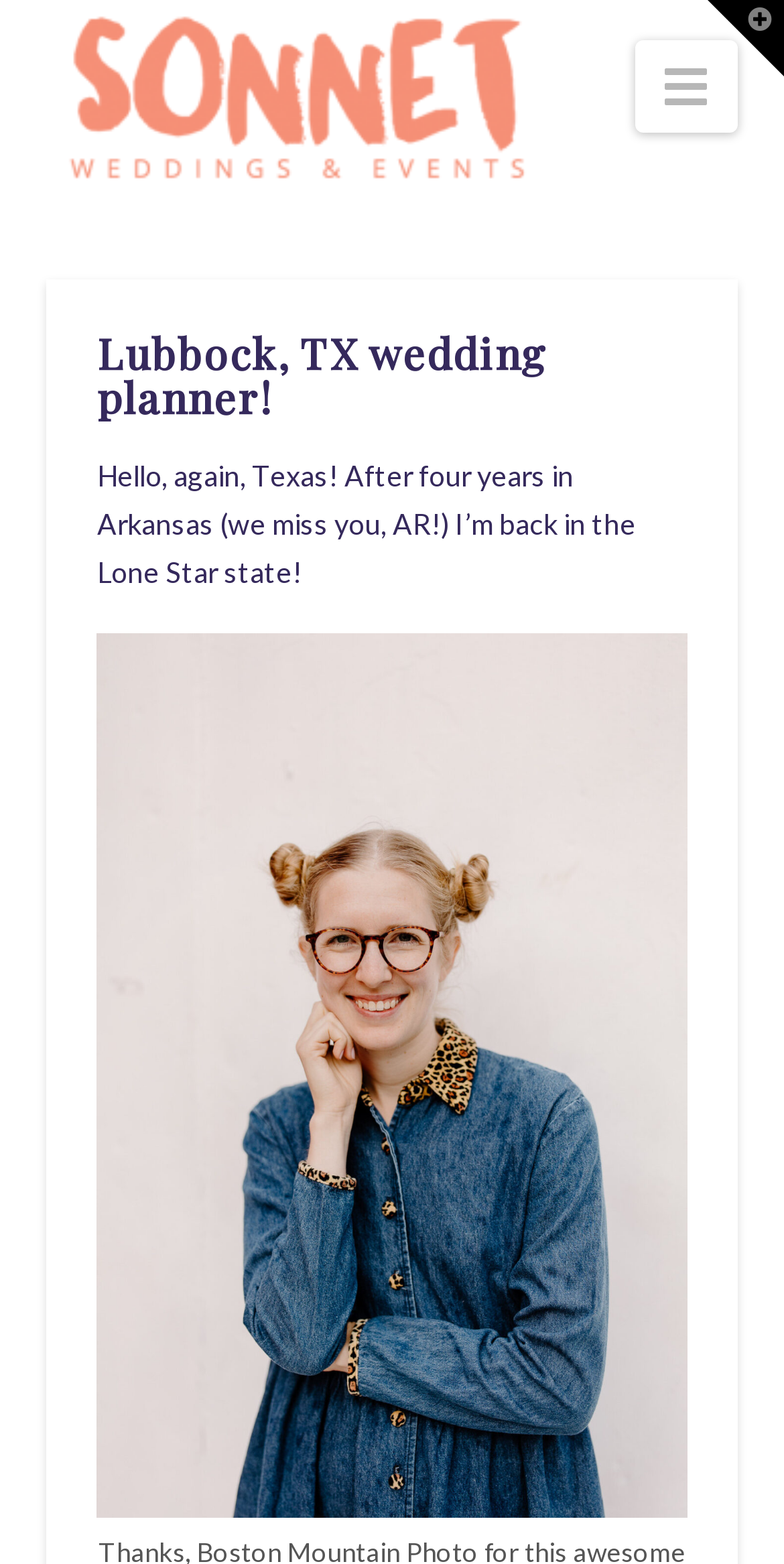What is the profession of the person?
Using the image, answer in one word or phrase.

Wedding planner